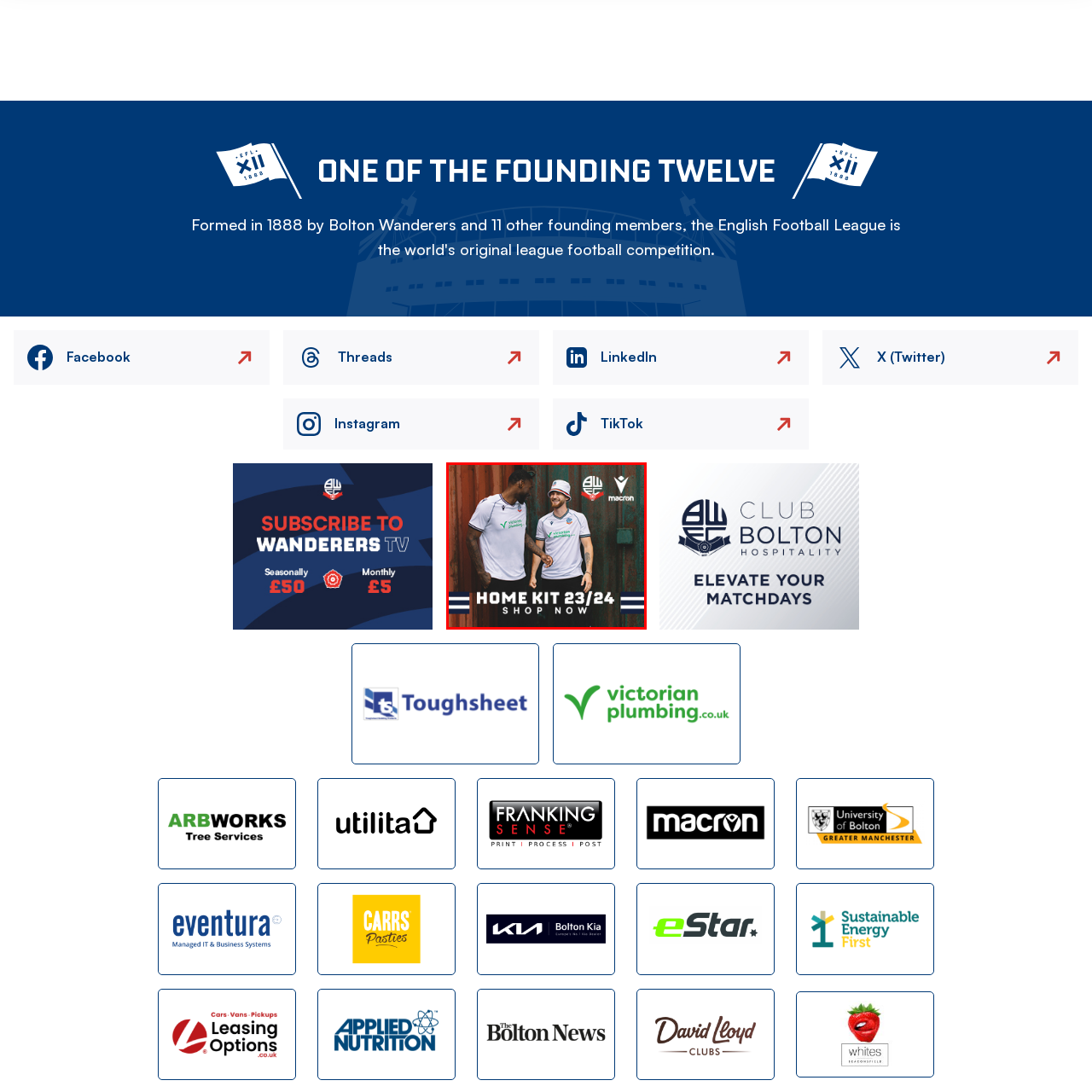What is the brand of the logo on the shirts? Check the image surrounded by the red bounding box and reply with a single word or a short phrase.

Victorian Plumbing